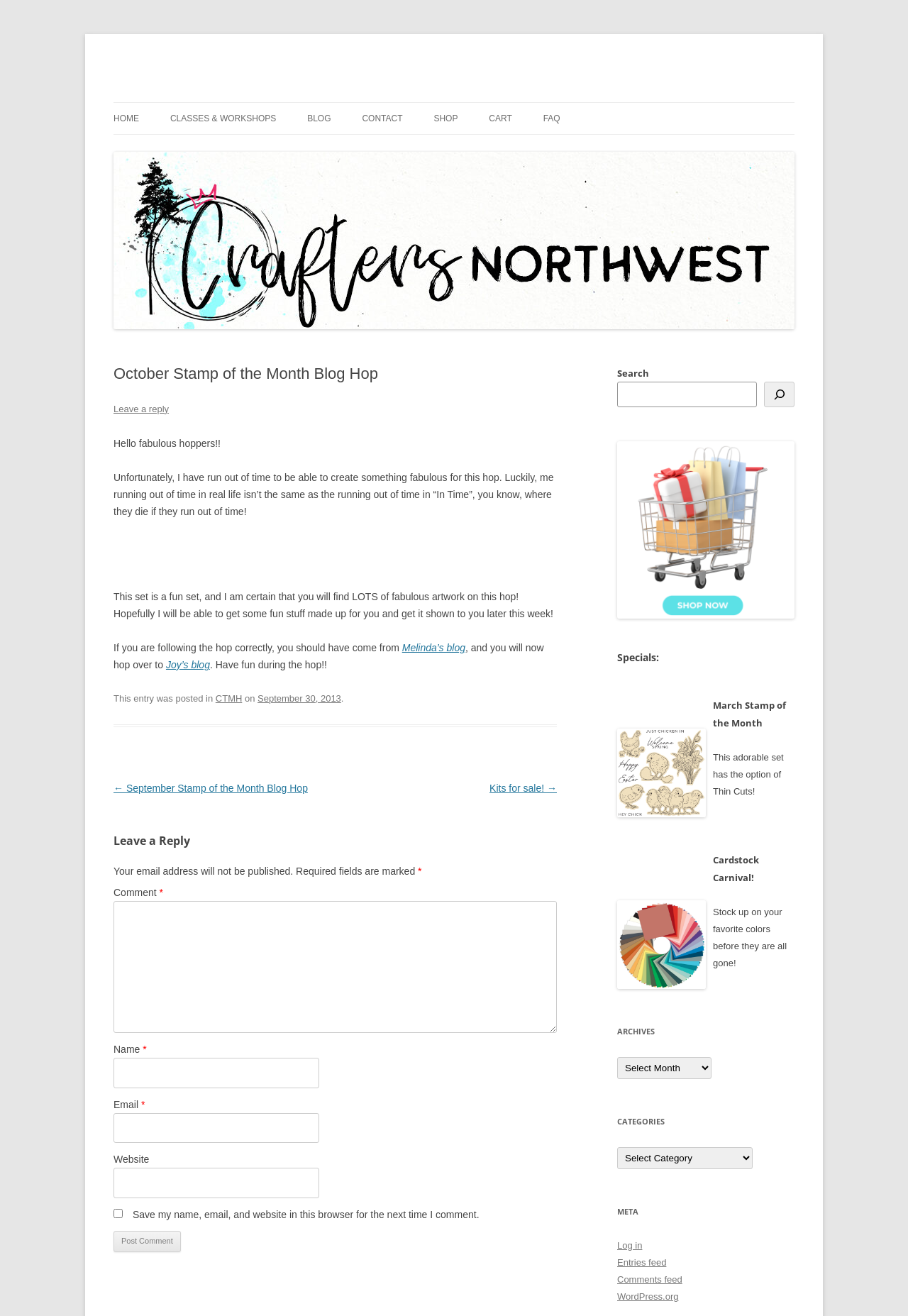Where should the user go after this blog?
Please provide a single word or phrase in response based on the screenshot.

Joy's blog